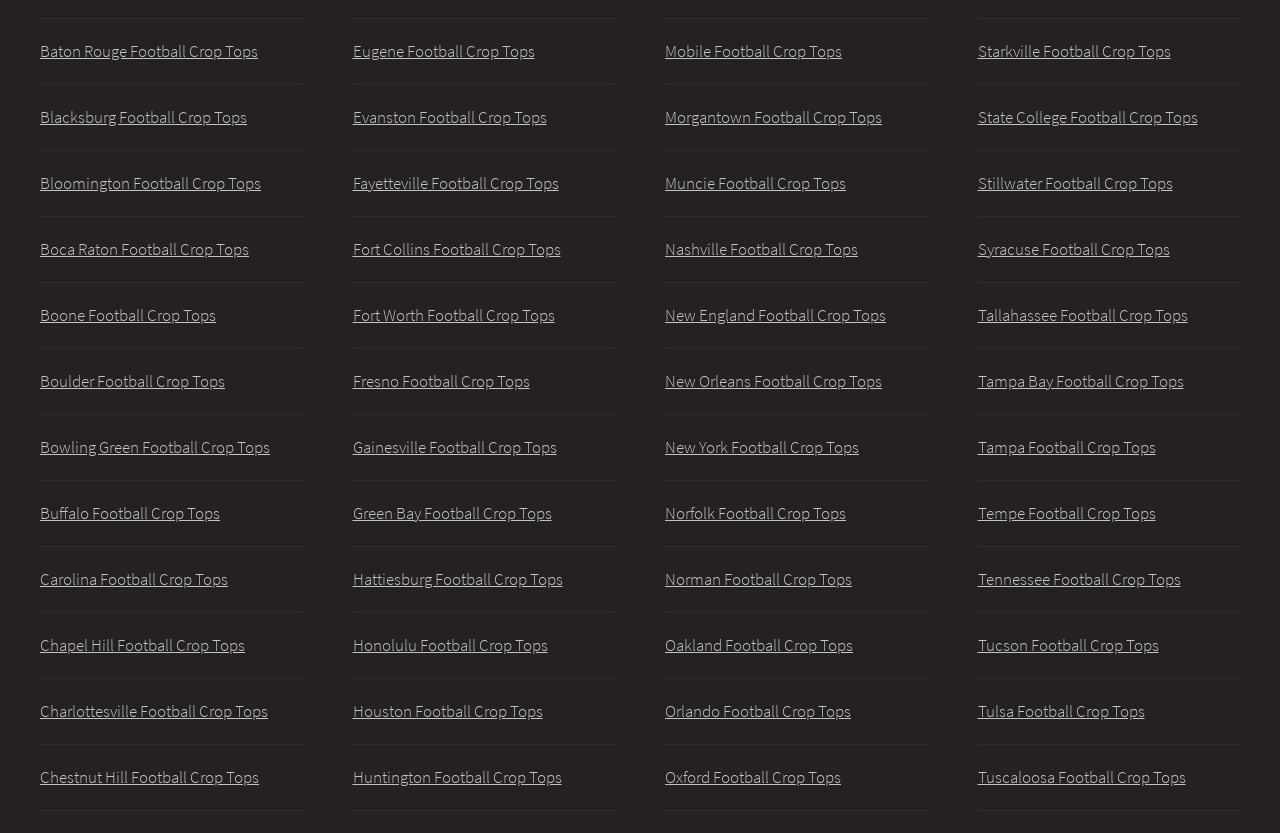Please find the bounding box coordinates in the format (top-left x, top-left y, bottom-right x, bottom-right y) for the given element description. Ensure the coordinates are floating point numbers between 0 and 1. Description: New York Football Crop Tops

[0.52, 0.523, 0.671, 0.55]